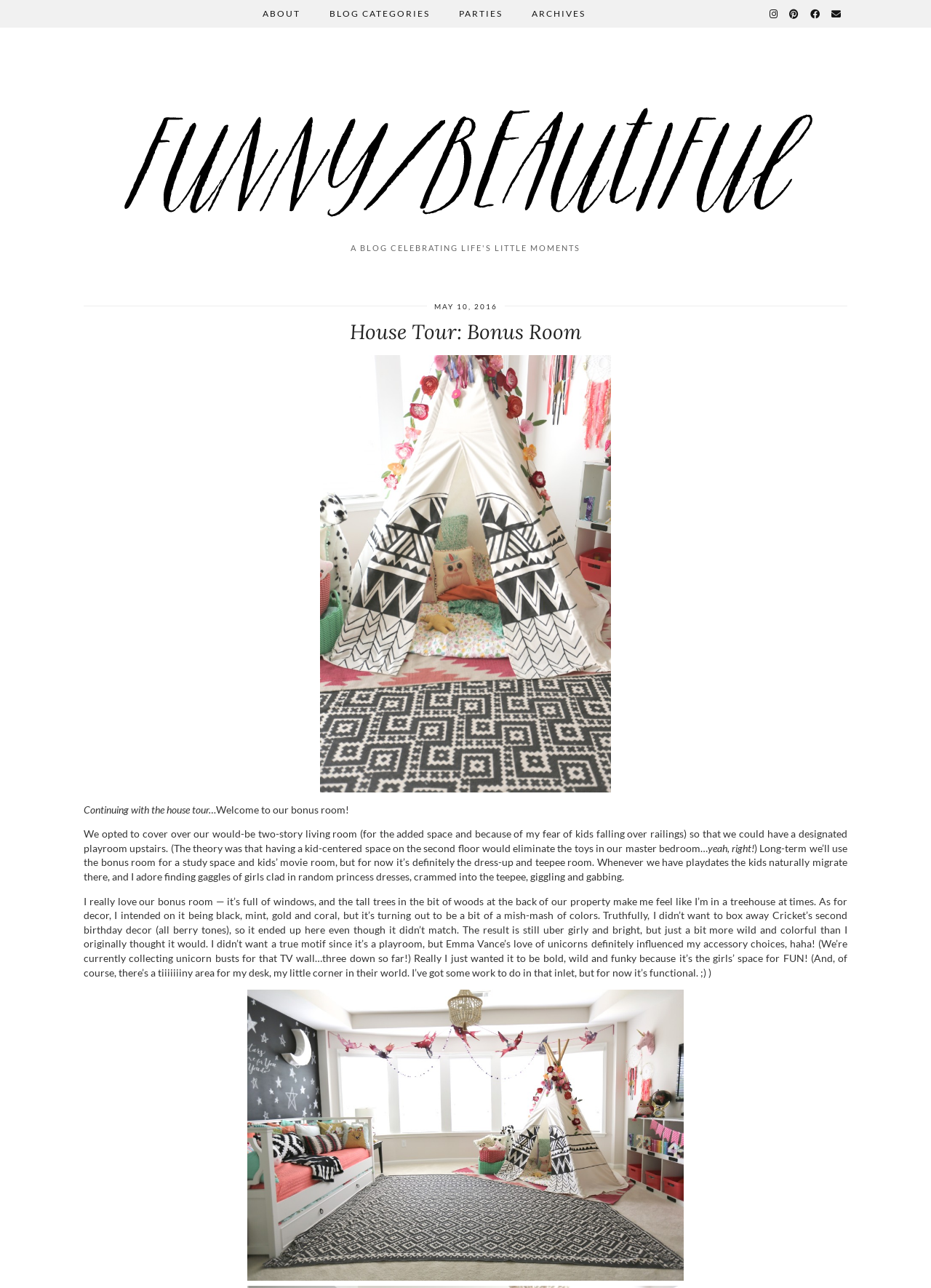Determine the bounding box coordinates of the clickable region to follow the instruction: "View funny/beautiful image".

[0.112, 0.037, 0.888, 0.182]